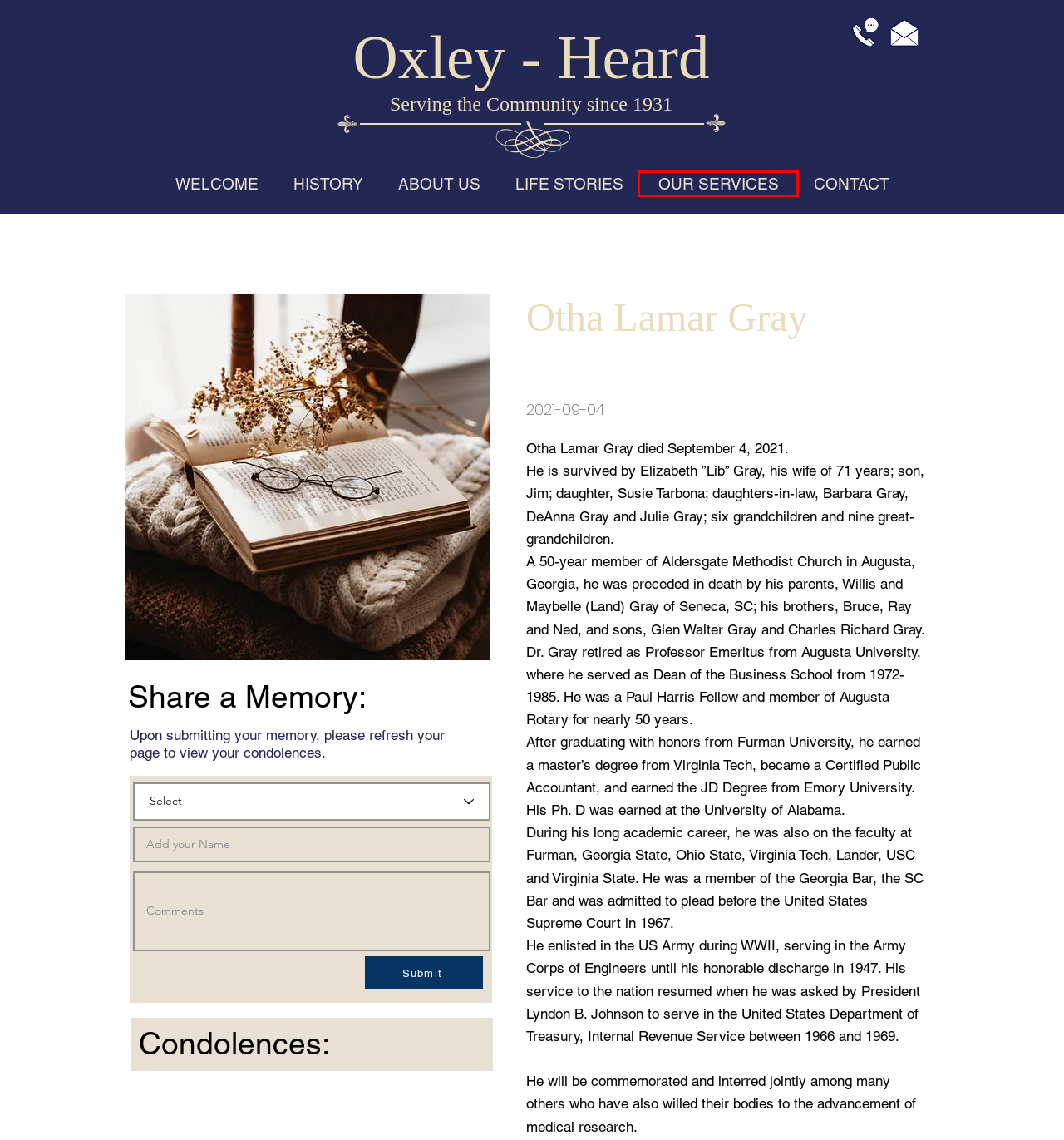A screenshot of a webpage is given, marked with a red bounding box around a UI element. Please select the most appropriate webpage description that fits the new page after clicking the highlighted element. Here are the candidates:
A. WELCOME | Oxley Heard Funeral Directors
B. LIFE STORIES
C. Coming Soon | Southern Social MKT
D. Connection denied by Geolocation
E. CONTACT | Oxley Heard Funeral Directors
F. OUR SERVICES | Oxley Heard Funeral Directors
G. ABOUT US | Oxley Heard Funeral Directors
H. HISTORY | Oxley Heard Funeral Directors

F